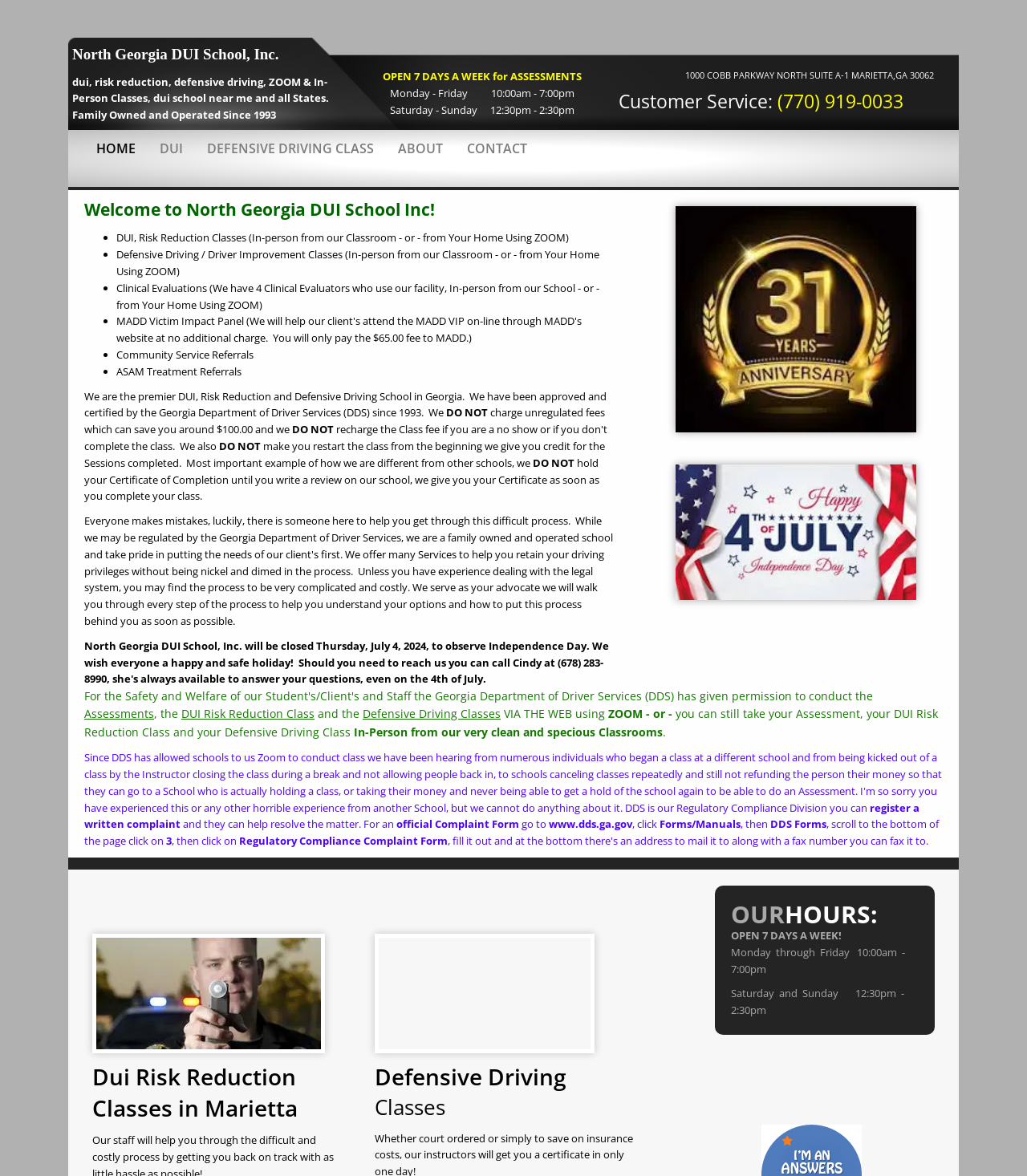What types of classes are offered by the DUI school?
Please provide a single word or phrase as your answer based on the screenshot.

DUI, Risk Reduction, Defensive Driving